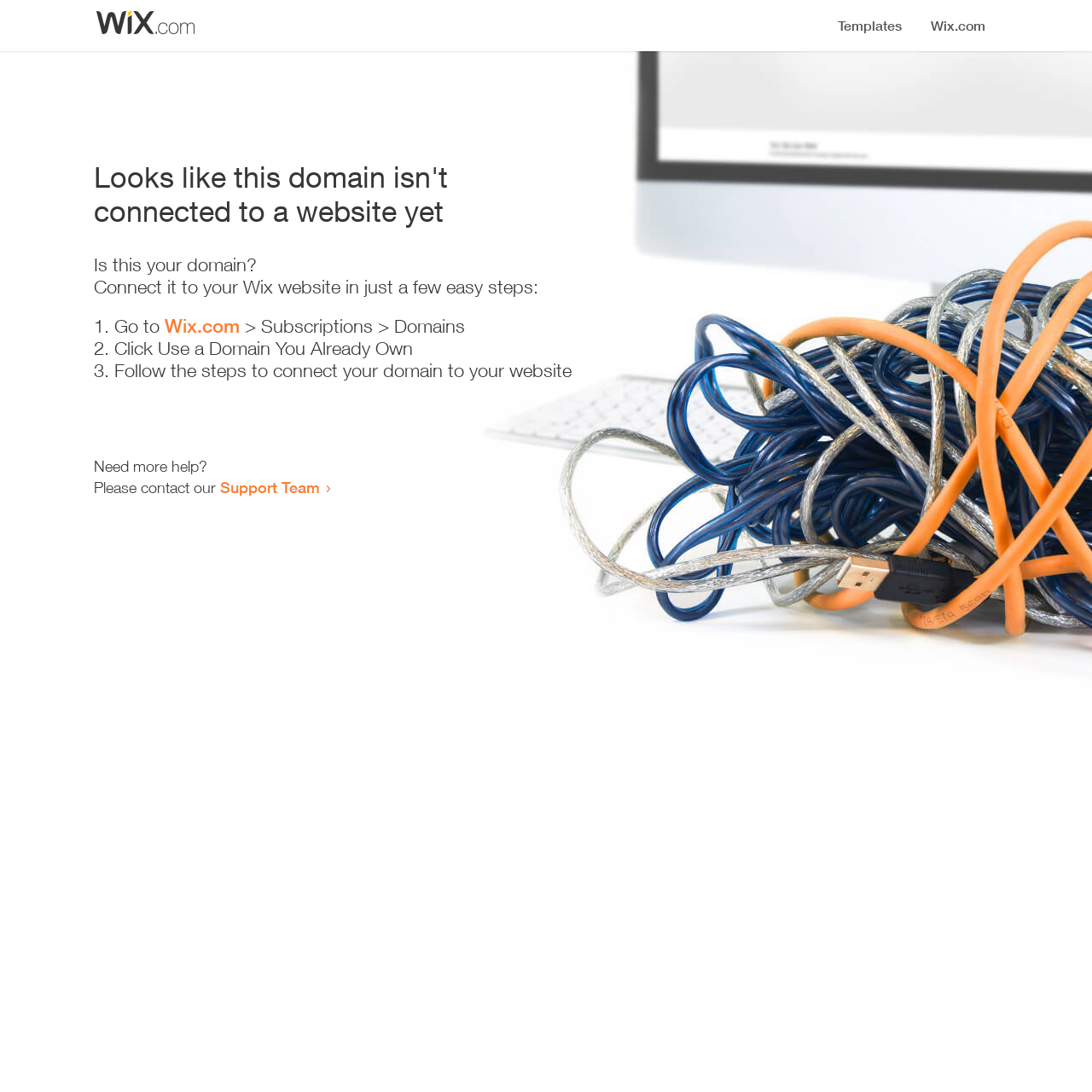Please provide the main heading of the webpage content.

Looks like this domain isn't
connected to a website yet